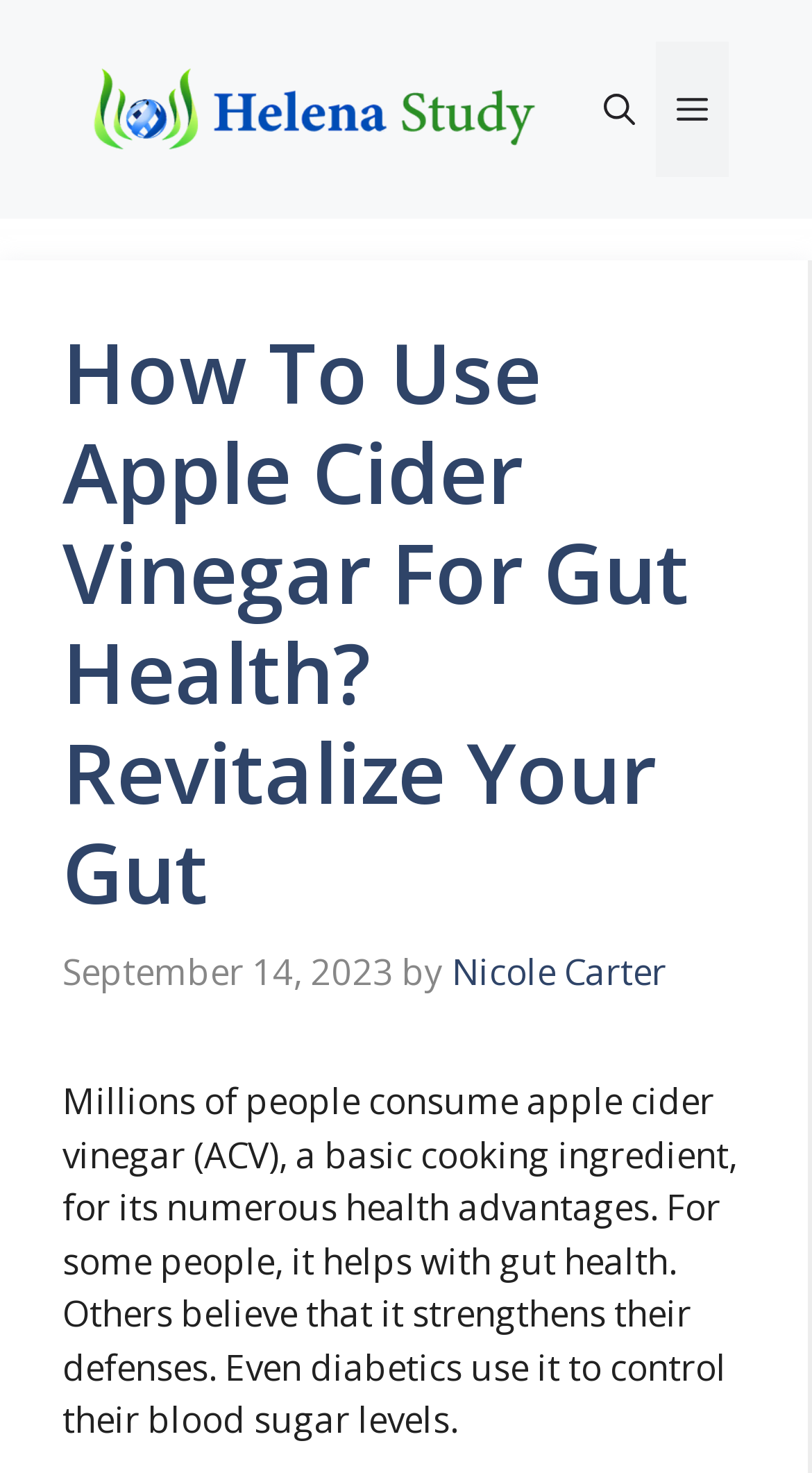Who is the author of the article?
Using the image provided, answer with just one word or phrase.

Nicole Carter